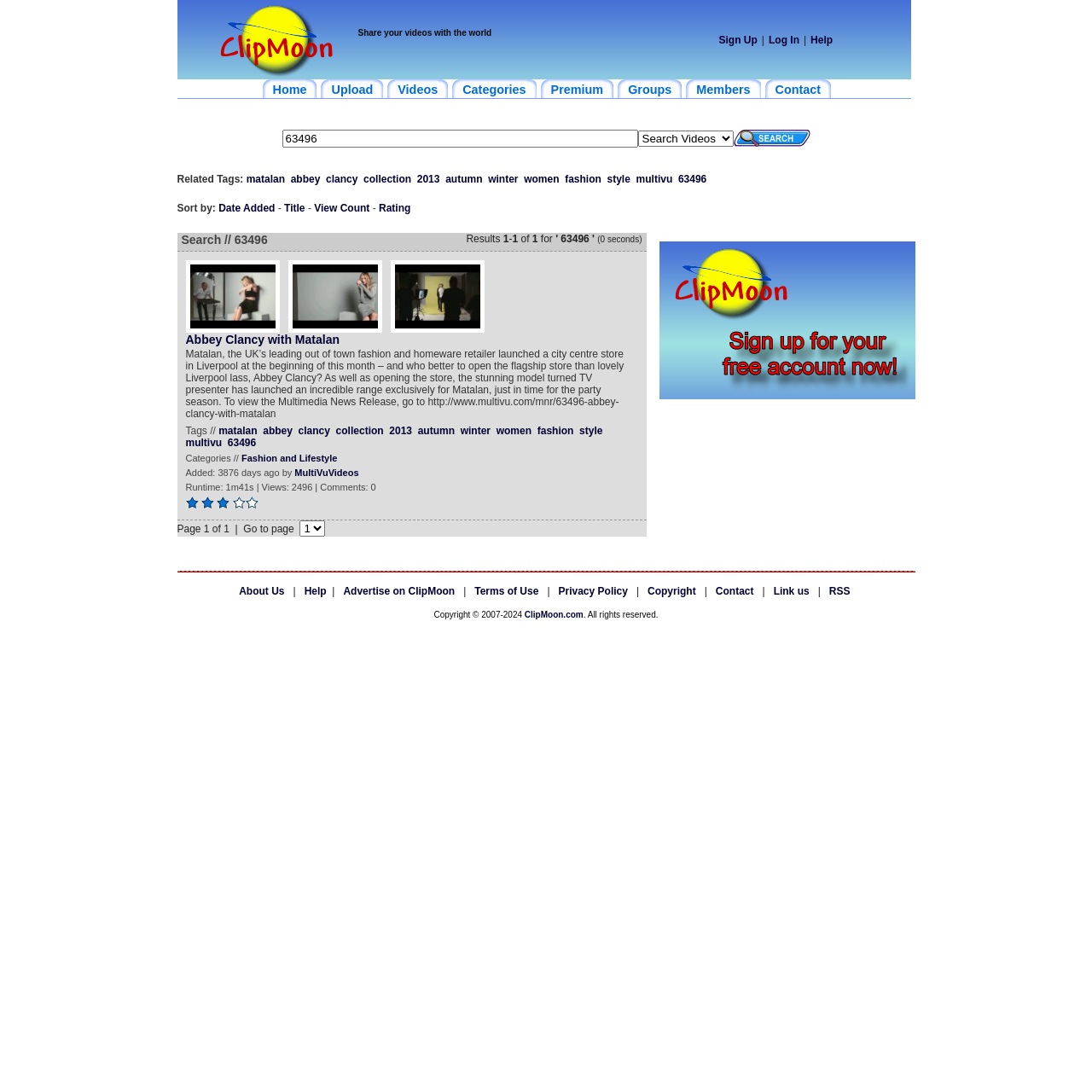Please identify the bounding box coordinates of the region to click in order to complete the given instruction: "Comment on the post 'Accuweather long-range forecast accuracy questionable'". The coordinates should be four float numbers between 0 and 1, i.e., [left, top, right, bottom].

None